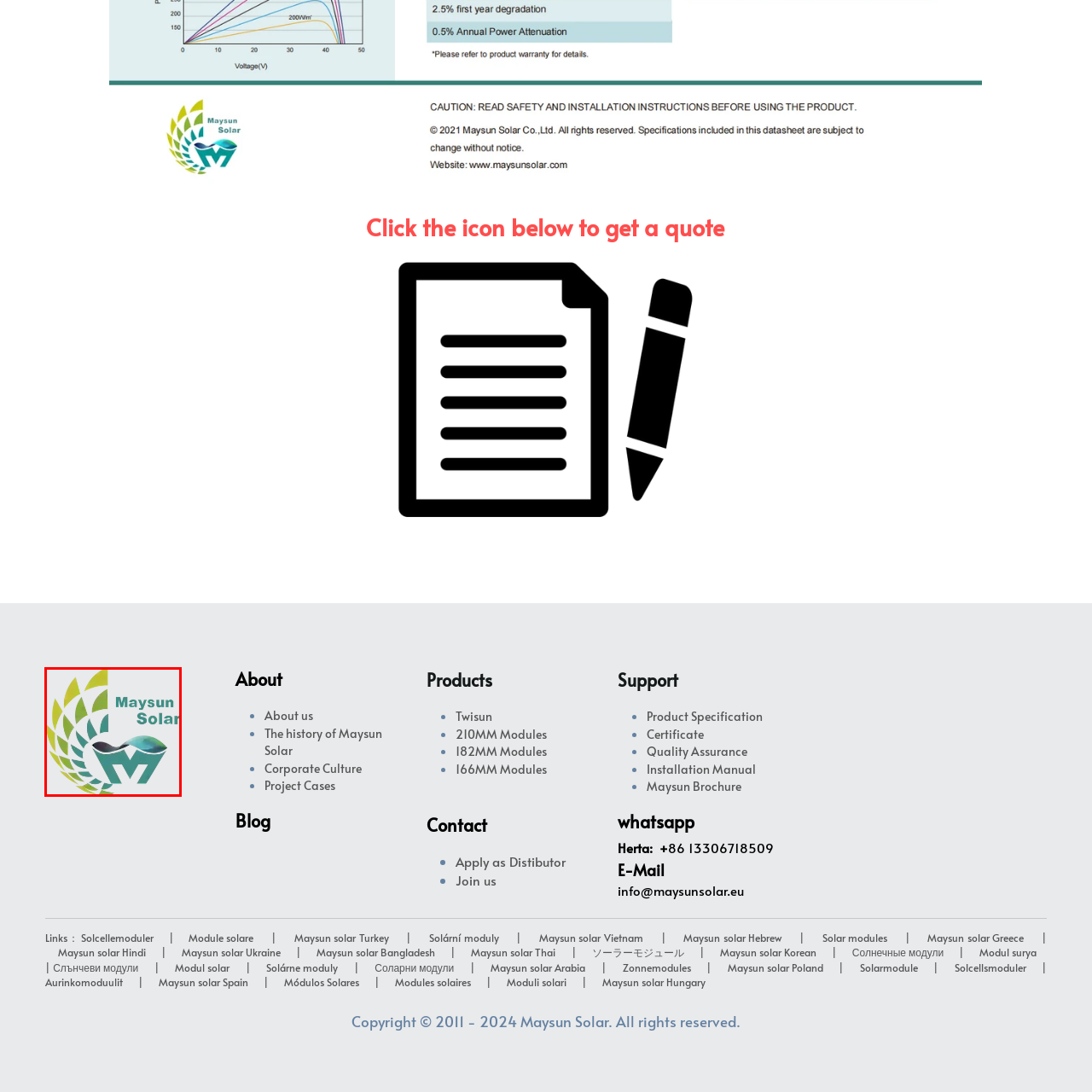Detail the visual elements present in the red-framed section of the image.

The image prominently features the logo of Maysun Solar, an organization likely focused on solar energy solutions. The design incorporates vibrant green and teal hues, symbolizing sustainability and innovation. The logo features a stylized representation of a wave or a curved shape, potentially illustrating the harnessing of solar energy, surrounded by an intricate pattern that resembles leaves or petals, indicating a connection to nature and renewable resources. The text "Maysun Solar" is clearly displayed, reinforcing the brand identity and commitment to clean energy. This image likely serves to establish Maysun Solar's brand presence on a digital platform, inviting visitors to explore the company's offerings in the solar industry.